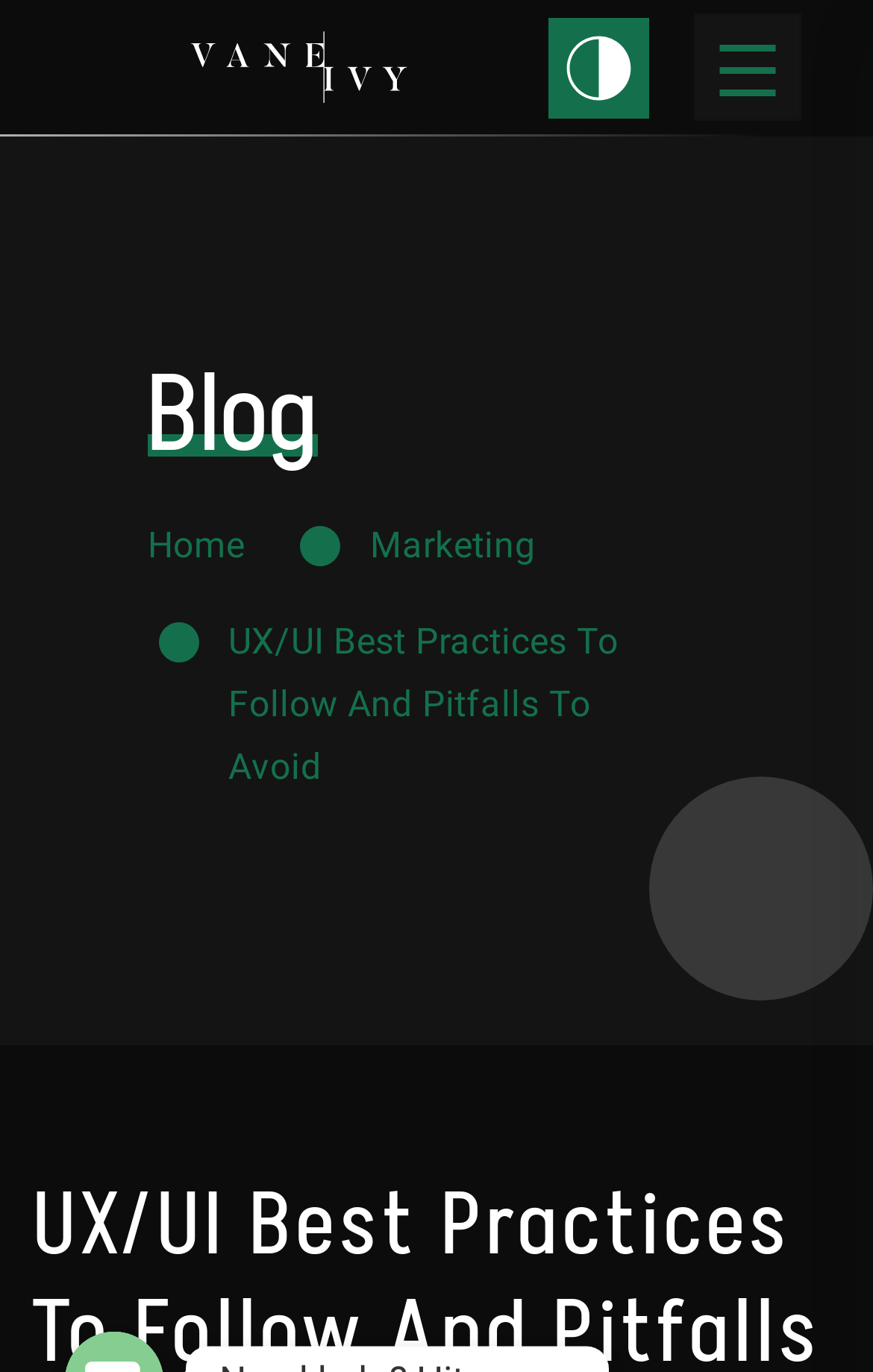Answer in one word or a short phrase: 
What is the name of the company?

VANE IVY